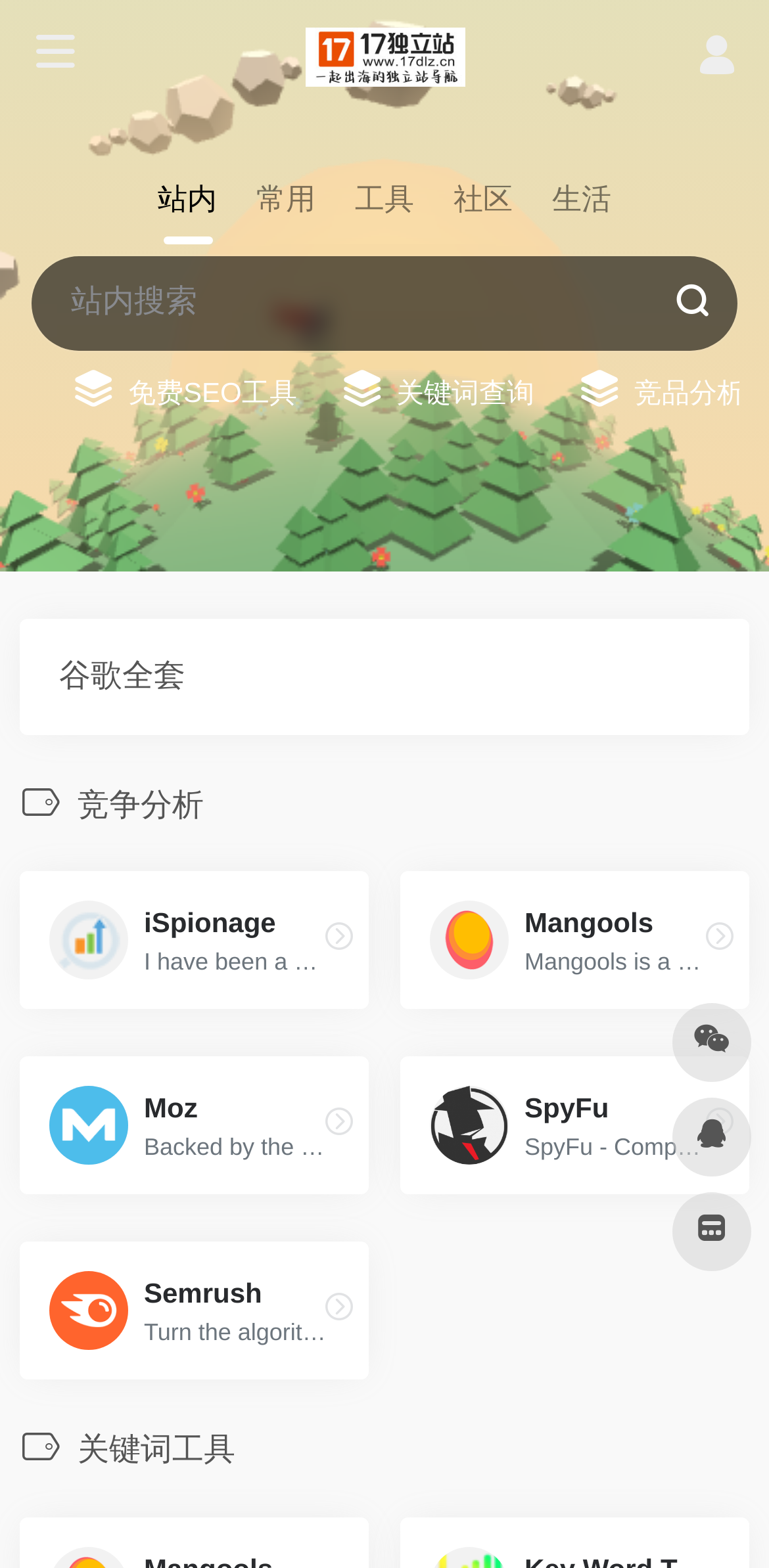Please identify the coordinates of the bounding box that should be clicked to fulfill this instruction: "check competitor analysis".

[0.026, 0.499, 0.265, 0.526]